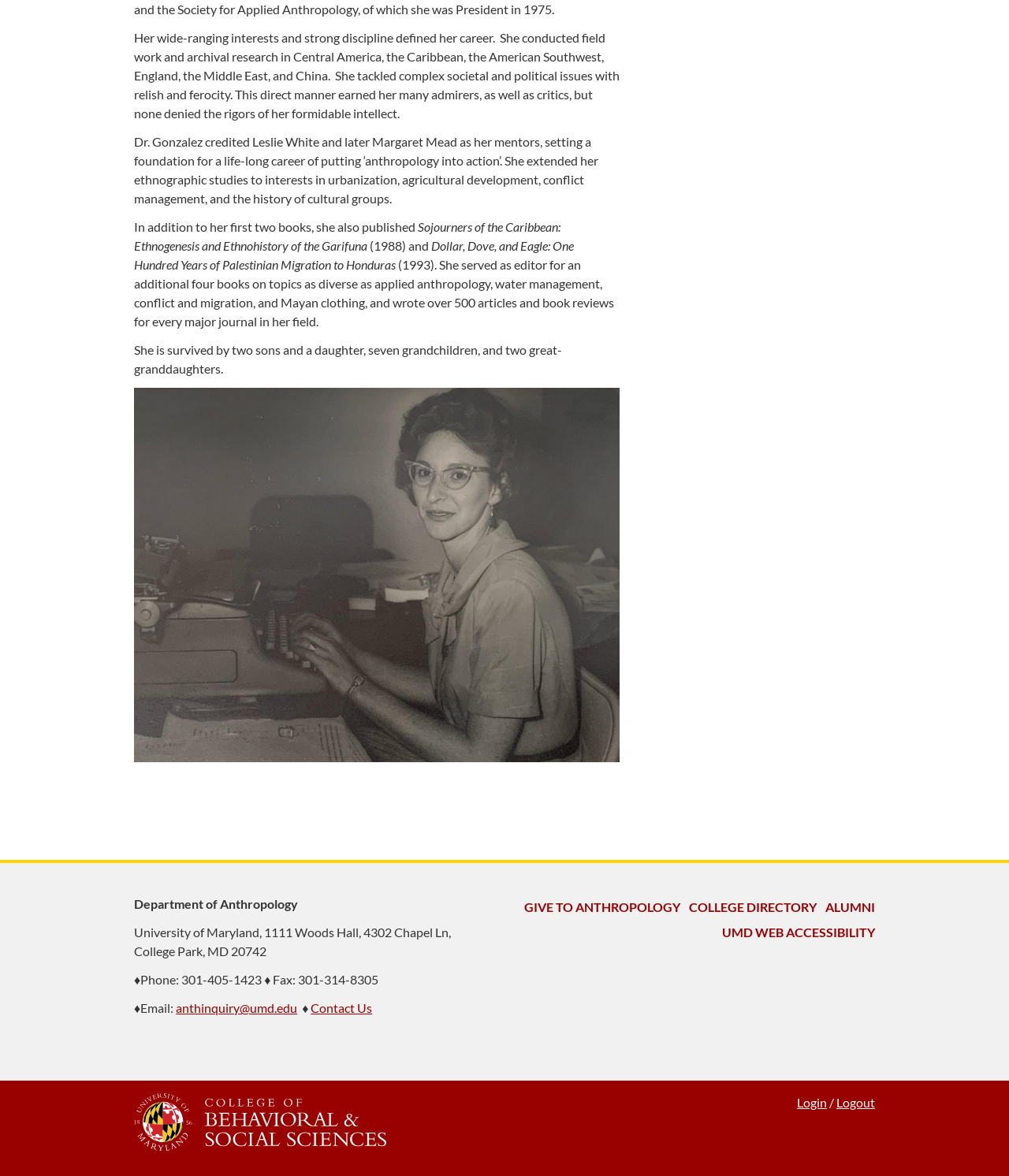Given the description of a UI element: "Alumni", identify the bounding box coordinates of the matching element in the webpage screenshot.

[0.818, 0.765, 0.867, 0.777]